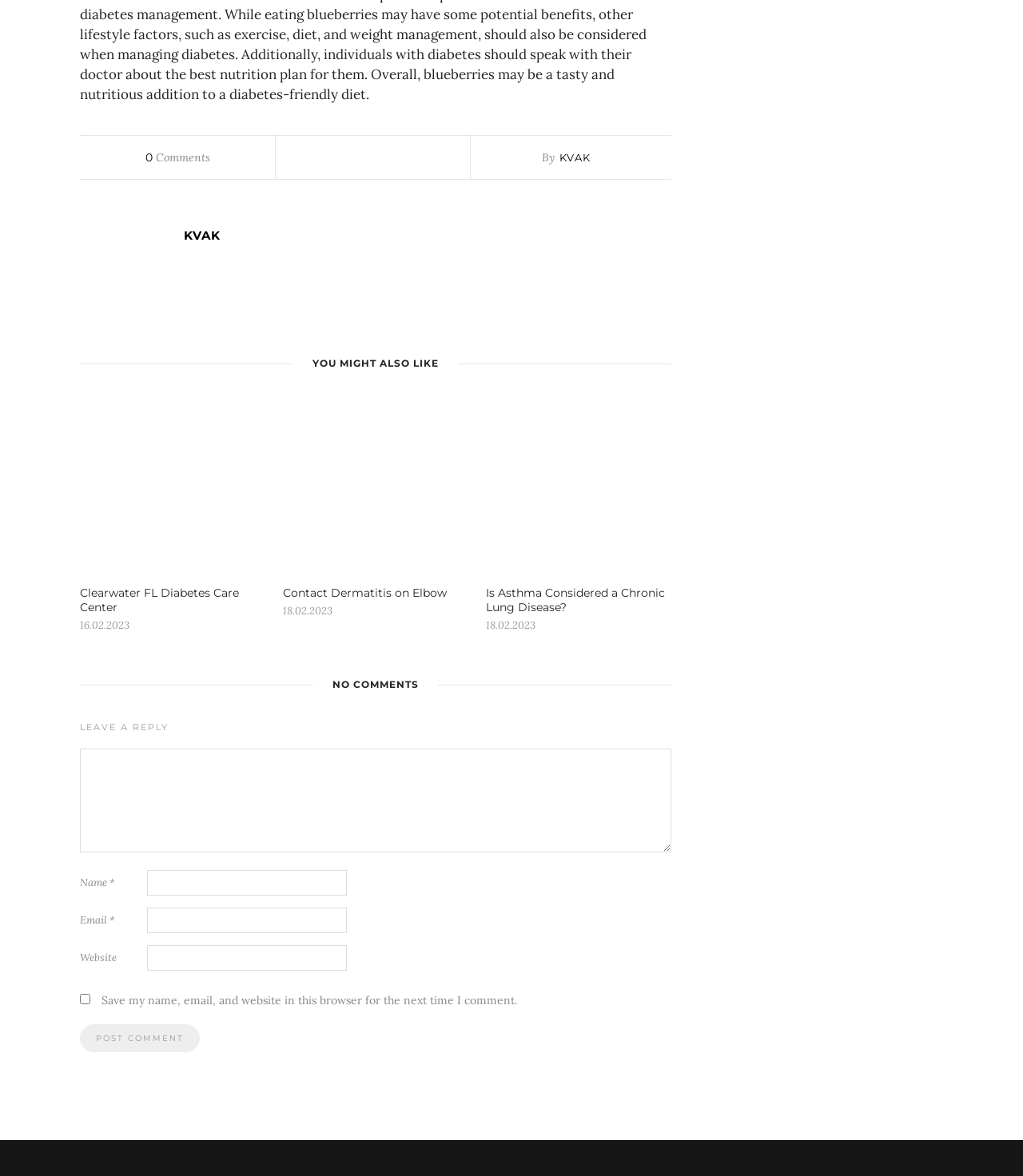Can you specify the bounding box coordinates of the area that needs to be clicked to fulfill the following instruction: "Leave a reply"?

[0.078, 0.614, 0.656, 0.623]